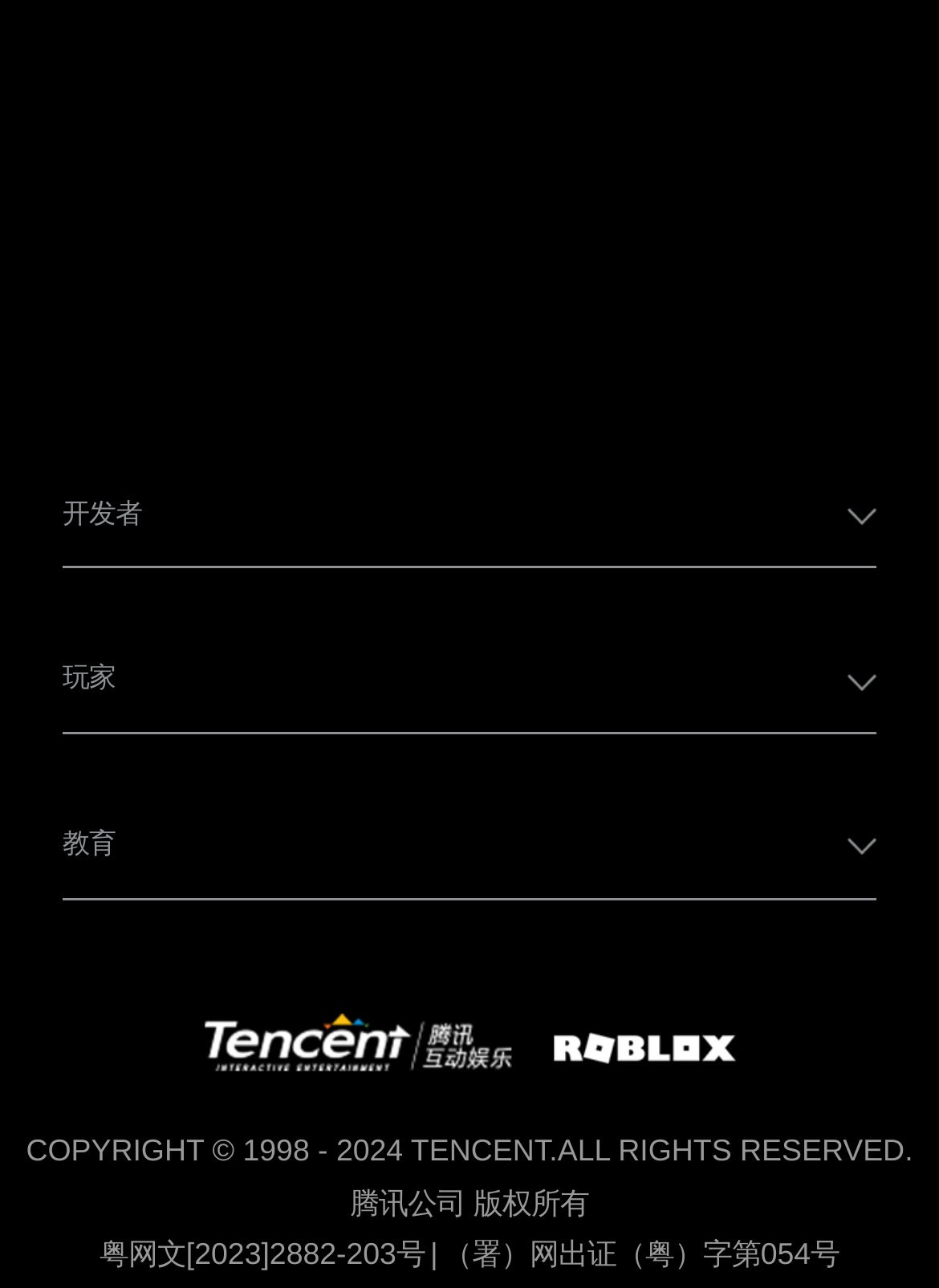How many links are there at the bottom?
Analyze the screenshot and provide a detailed answer to the question.

By examining the bottom section of the webpage, I can see four links: '粤网文[2023]2882-203号', '|', '（署）网出证（粤）字第054号', and the Tencent company copyright link.